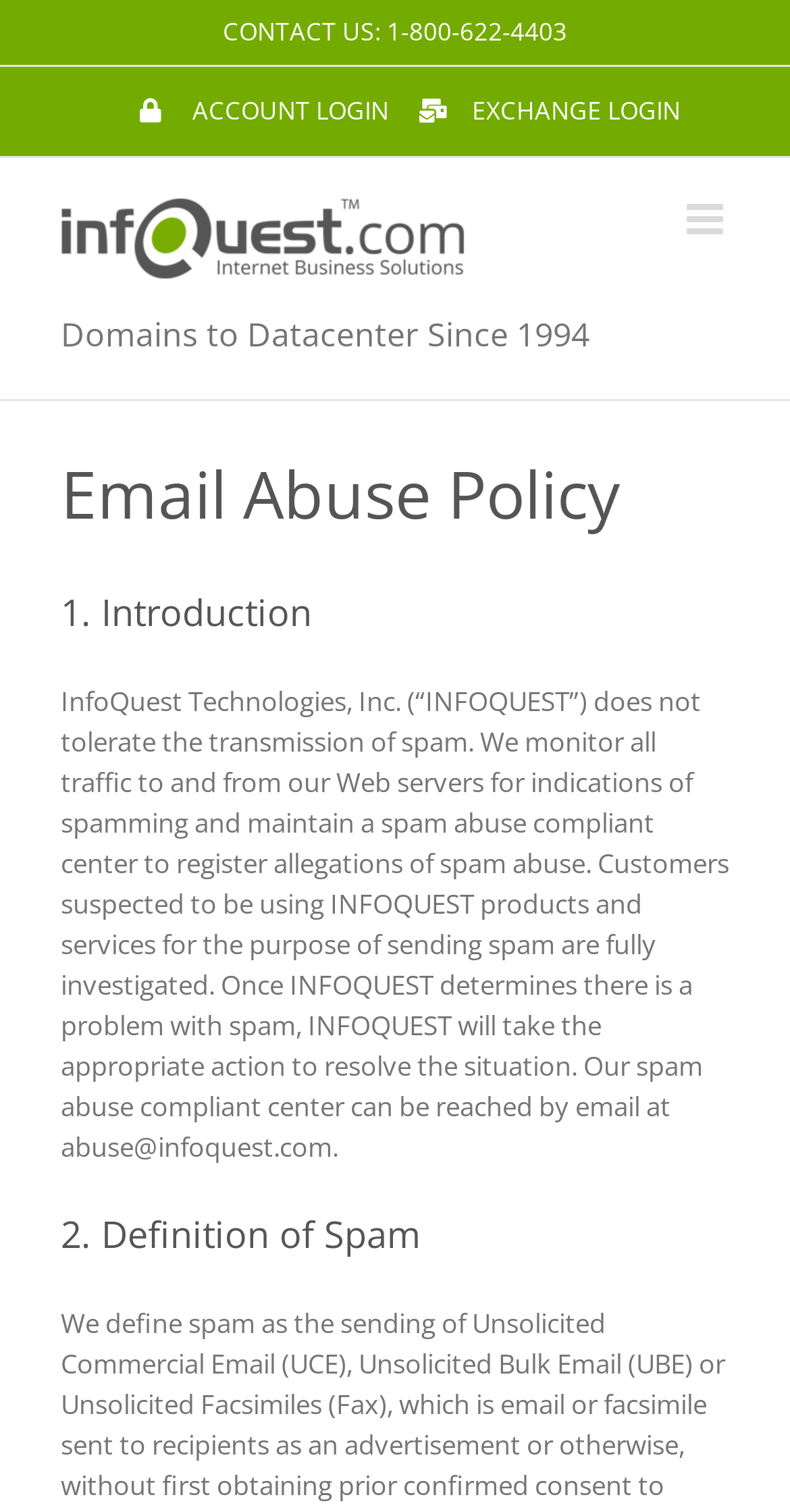Use a single word or phrase to answer the question: 
What is the phone number to contact?

1-800-622-4403